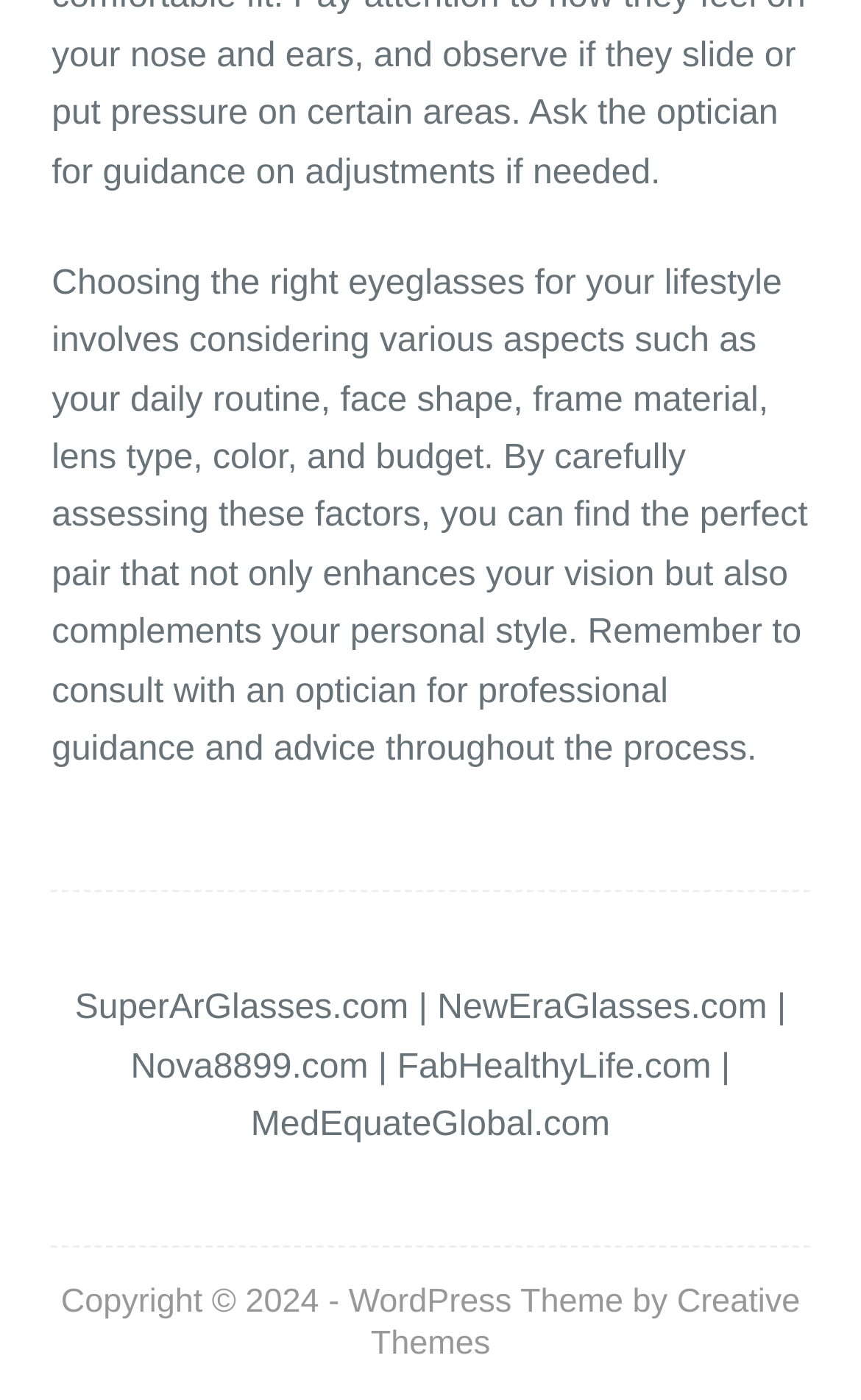Provide your answer in one word or a succinct phrase for the question: 
What is the purpose of consulting an optician?

professional guidance and advice